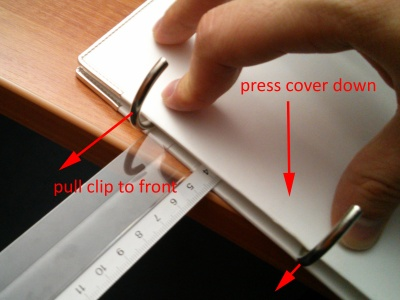Give a concise answer using only one word or phrase for this question:
What is the purpose of the clear ruler?

taking measurements